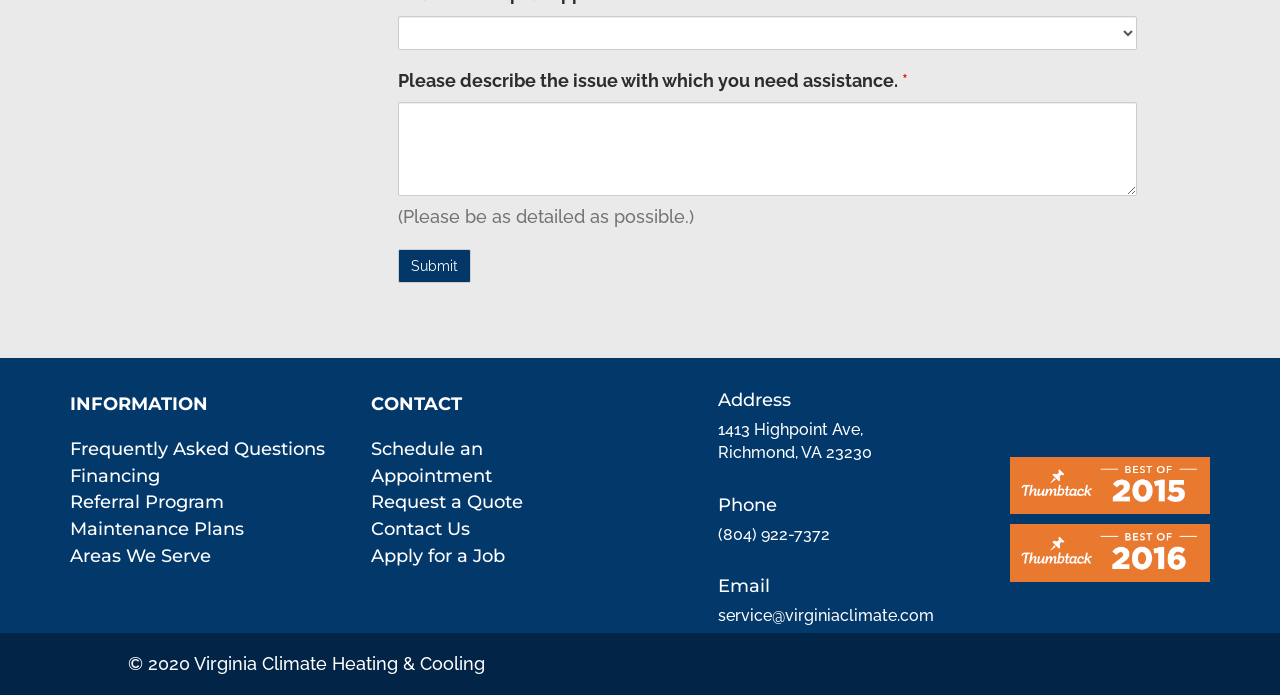Could you determine the bounding box coordinates of the clickable element to complete the instruction: "Schedule an Appointment"? Provide the coordinates as four float numbers between 0 and 1, i.e., [left, top, right, bottom].

[0.29, 0.63, 0.384, 0.7]